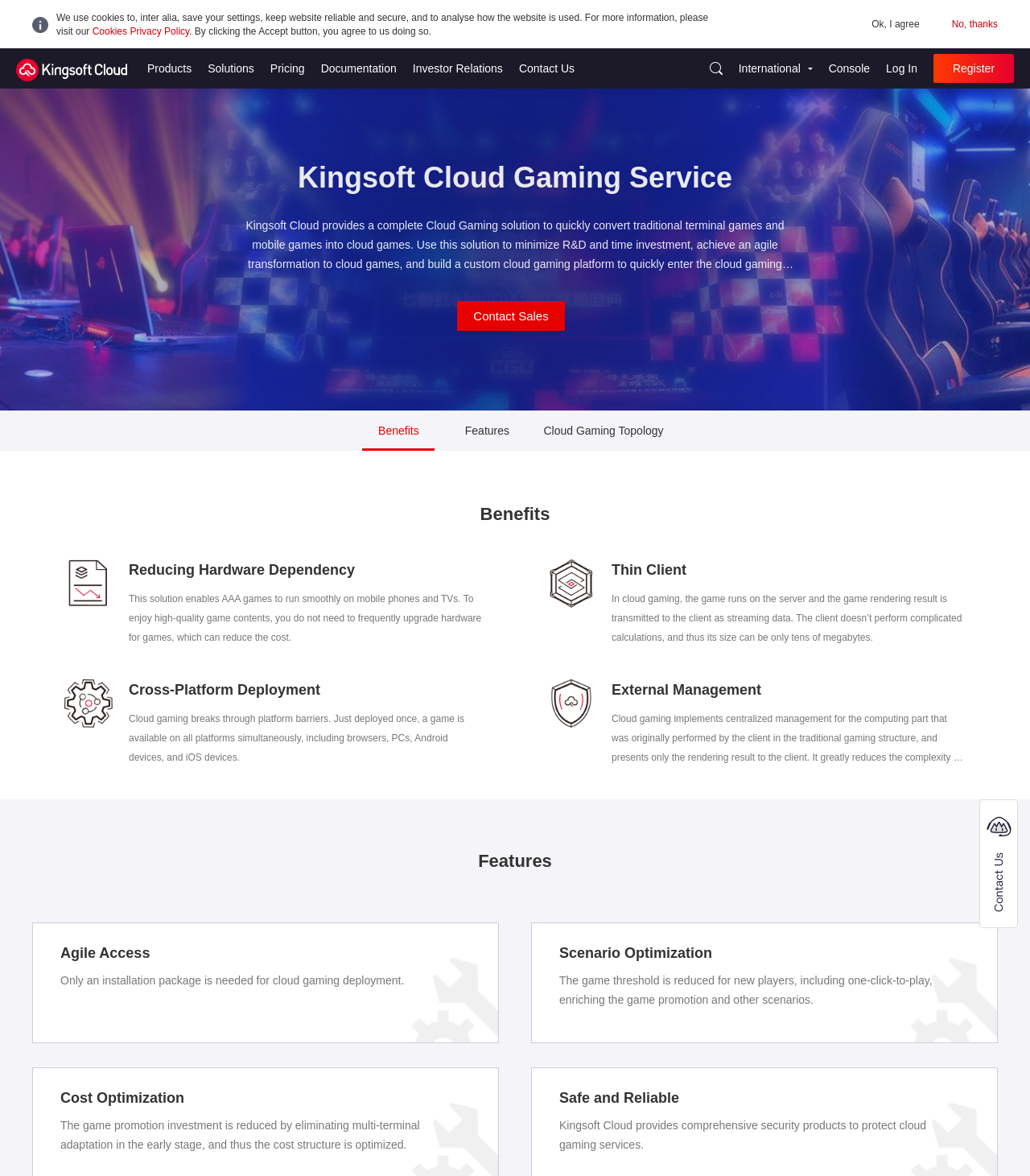Pinpoint the bounding box coordinates of the clickable element needed to complete the instruction: "Click the Log In link". The coordinates should be provided as four float numbers between 0 and 1: [left, top, right, bottom].

[0.852, 0.041, 0.898, 0.075]